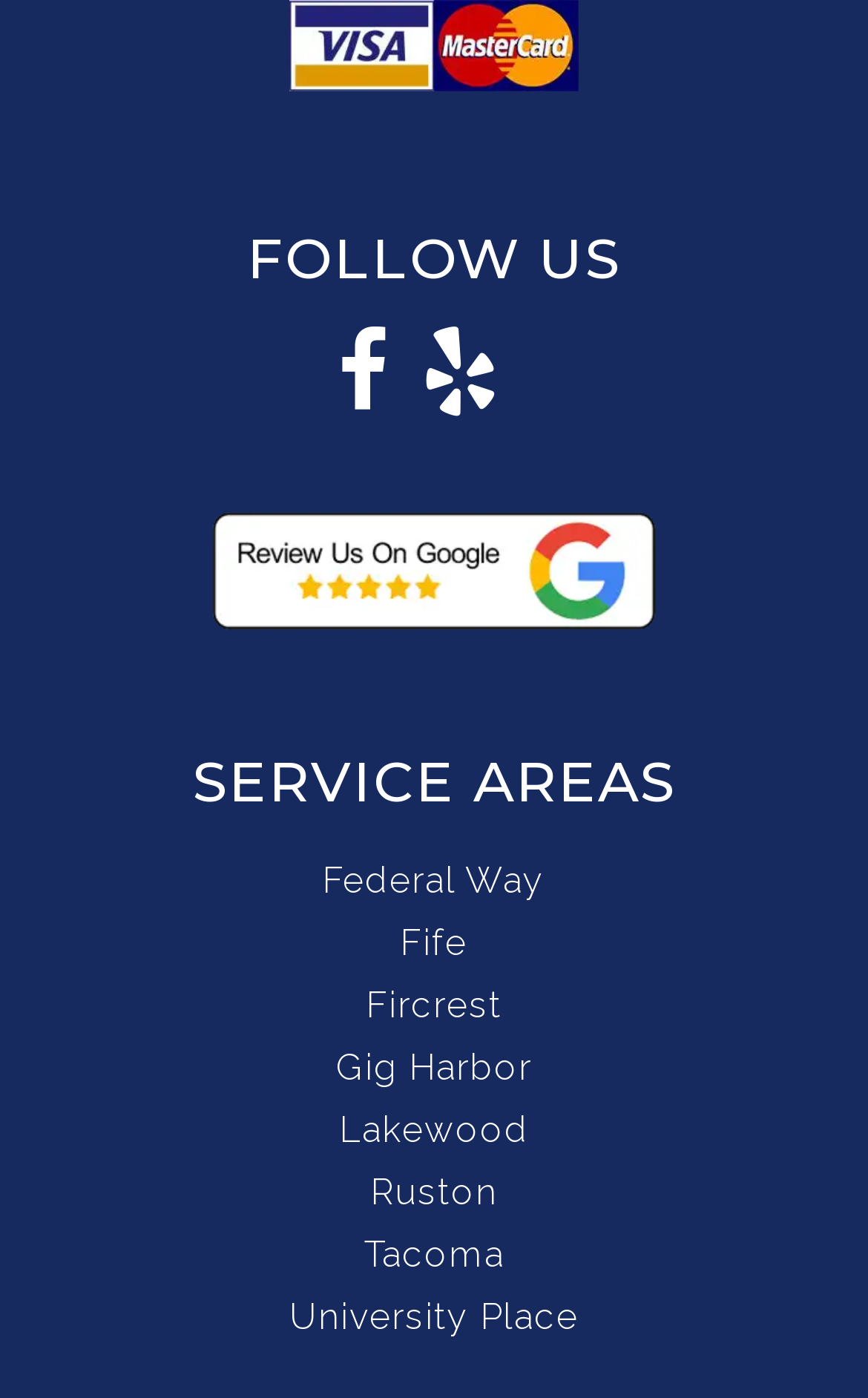How many review links are there?
Based on the image, answer the question with as much detail as possible.

I found one link element with the description 'Joetheproplumbing google review', which suggests that it is a review link.